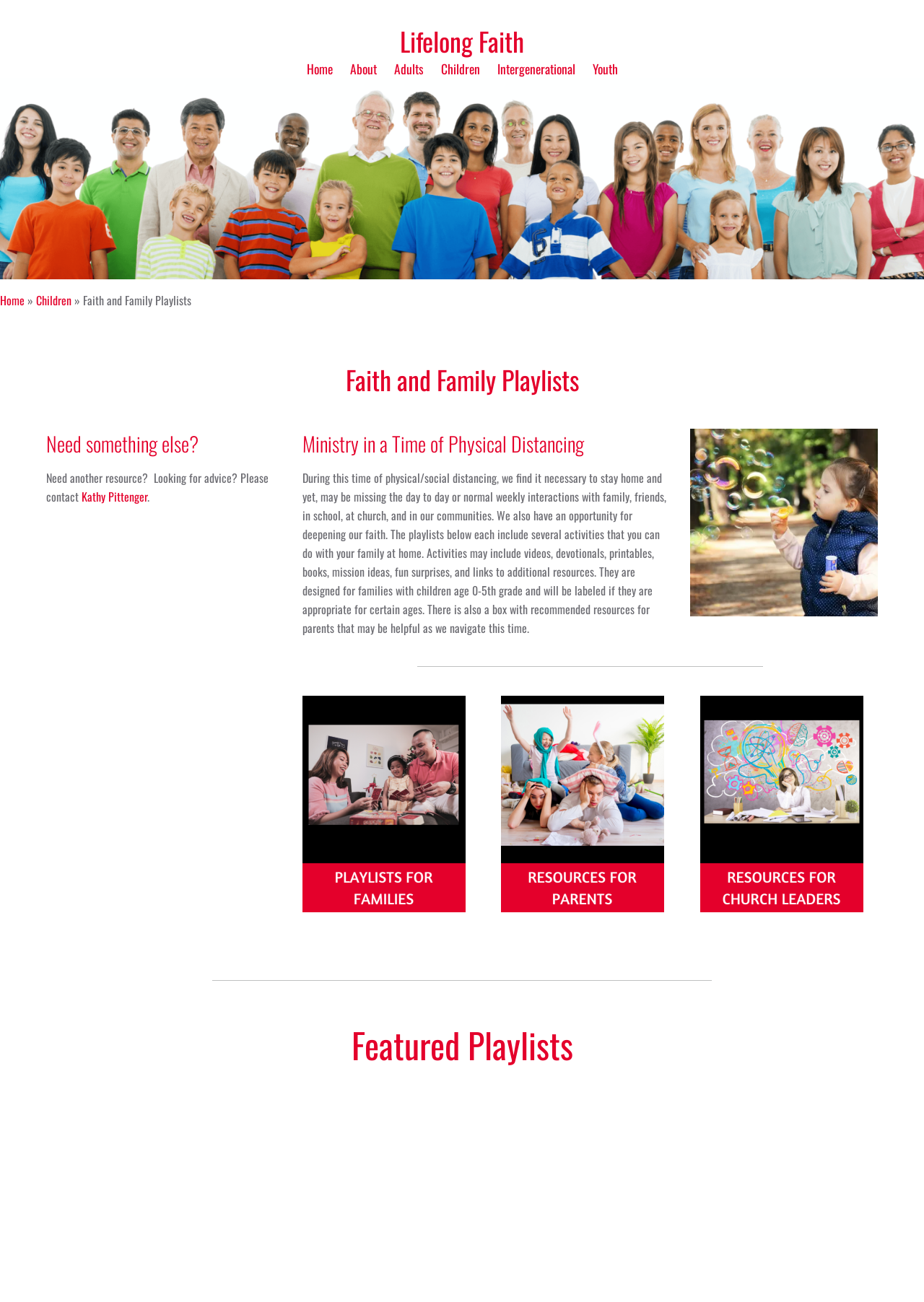Can you find the bounding box coordinates for the element to click on to achieve the instruction: "Click on the 'resources for parents' link"?

[0.542, 0.535, 0.719, 0.701]